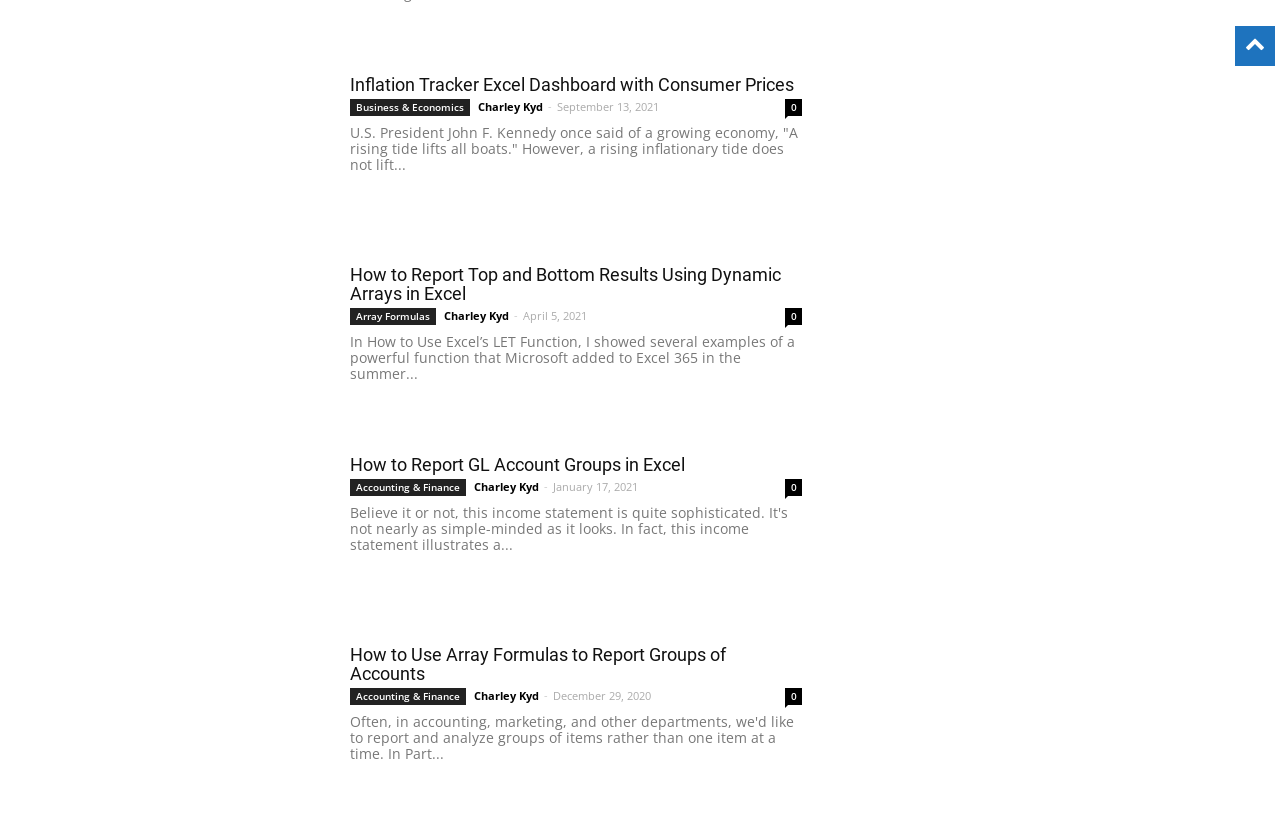Respond to the following question using a concise word or phrase: 
What is the topic of the webpage?

Inflation and Excel